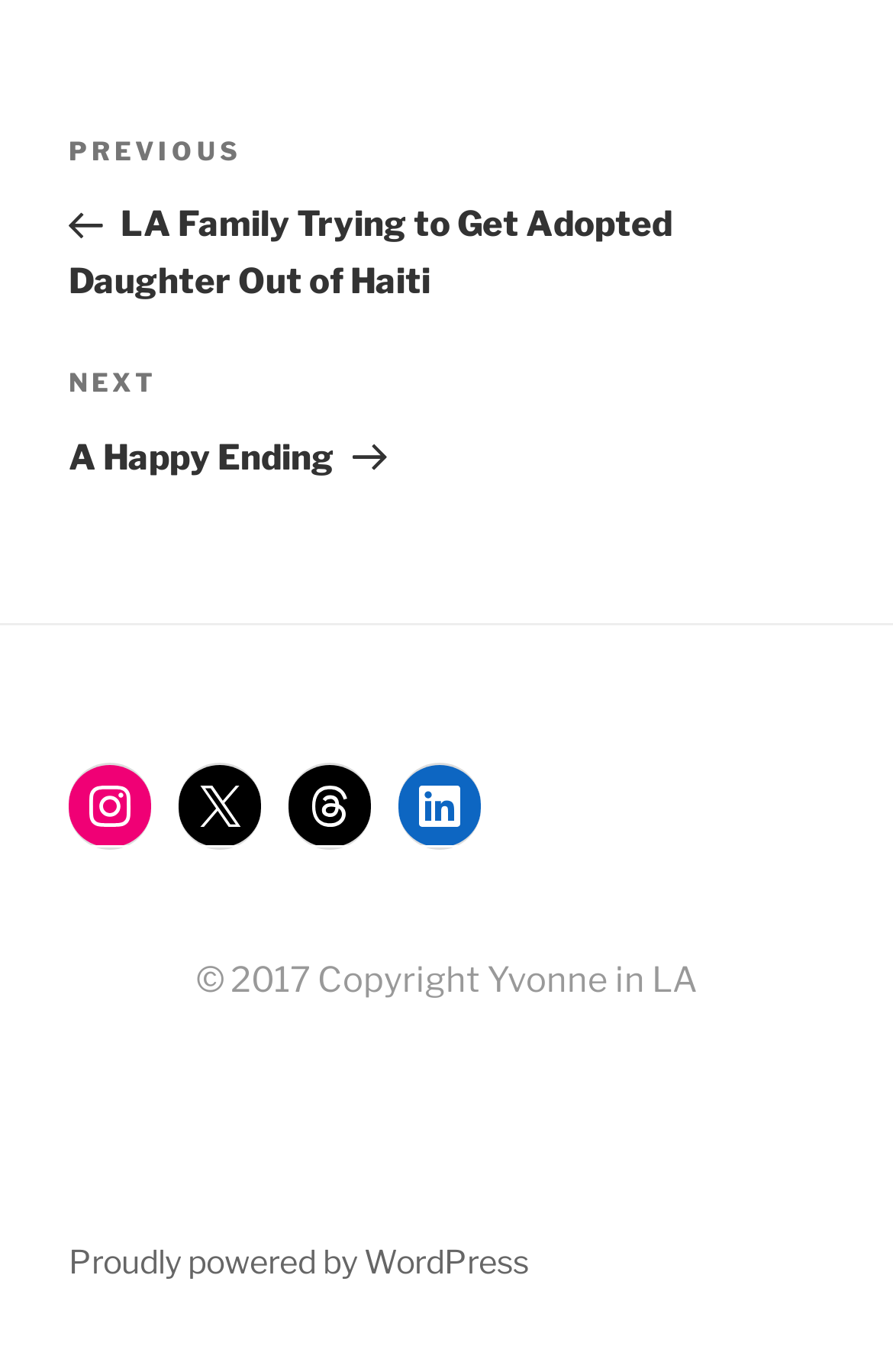How many social media links are in the footer?
Using the visual information, answer the question in a single word or phrase.

4